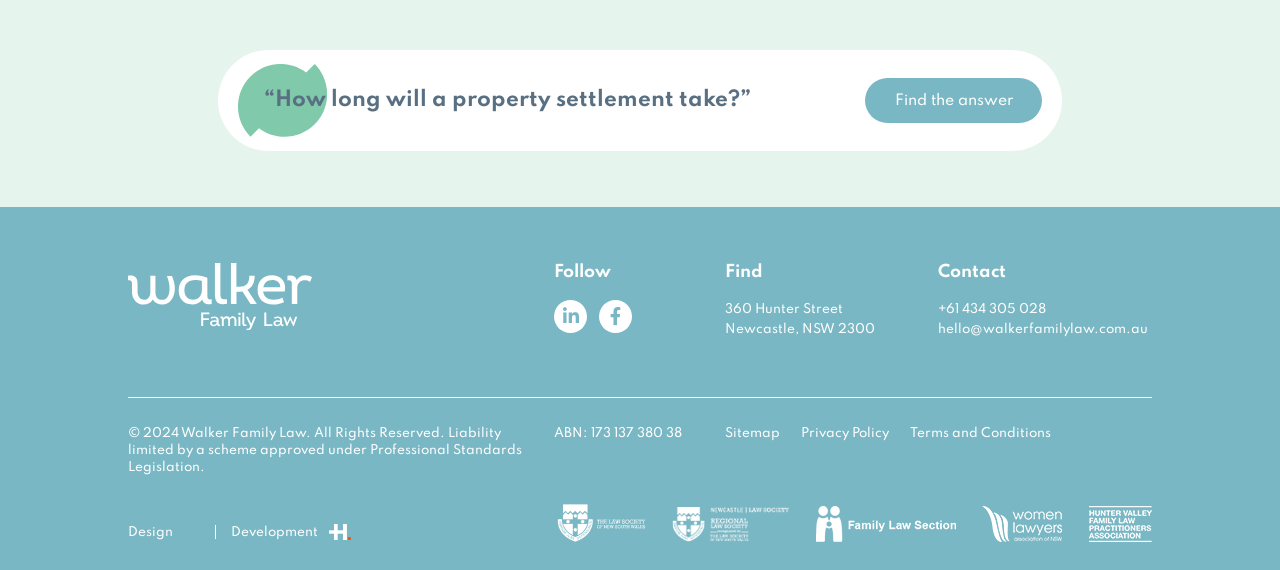Determine the bounding box coordinates for the clickable element required to fulfill the instruction: "Follow on LinkedIn". Provide the coordinates as four float numbers between 0 and 1, i.e., [left, top, right, bottom].

[0.433, 0.526, 0.459, 0.584]